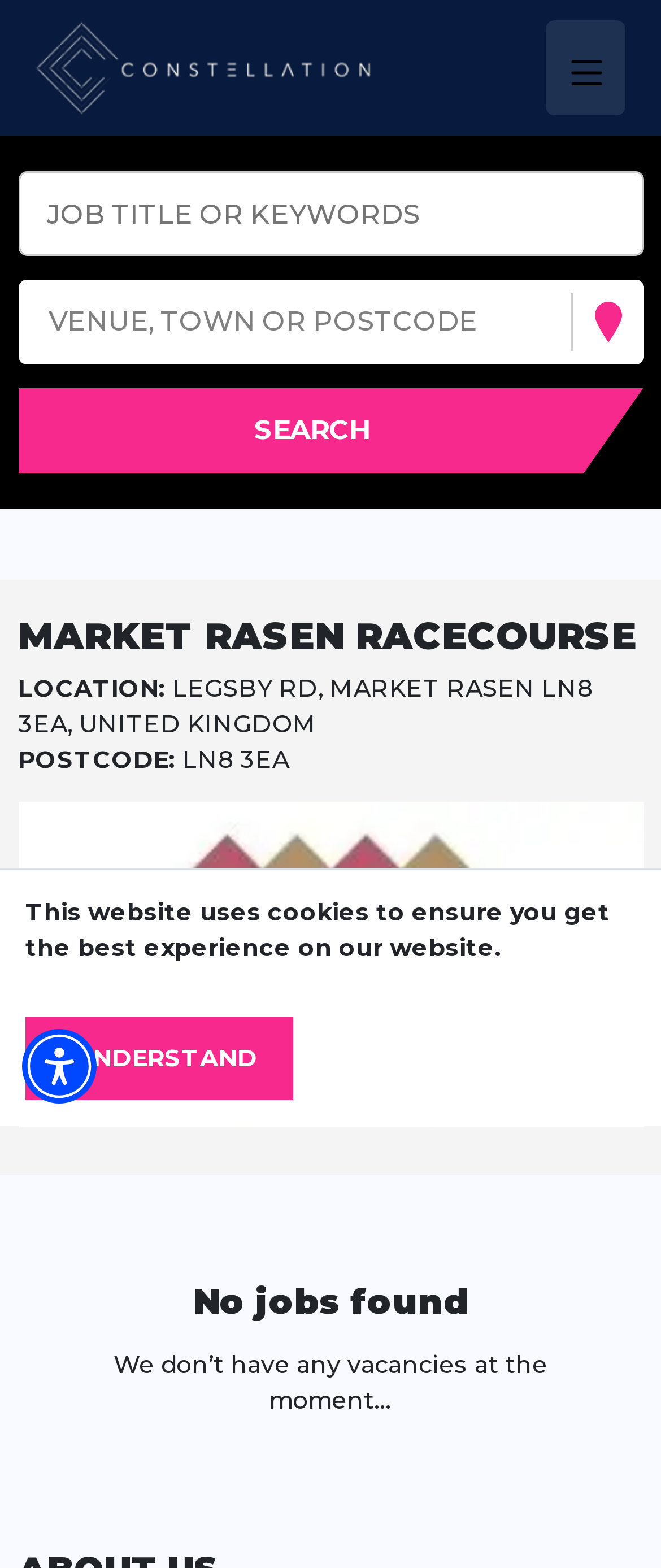Predict the bounding box coordinates of the UI element that matches this description: "I understand". The coordinates should be in the format [left, top, right, bottom] with each value between 0 and 1.

[0.038, 0.649, 0.444, 0.702]